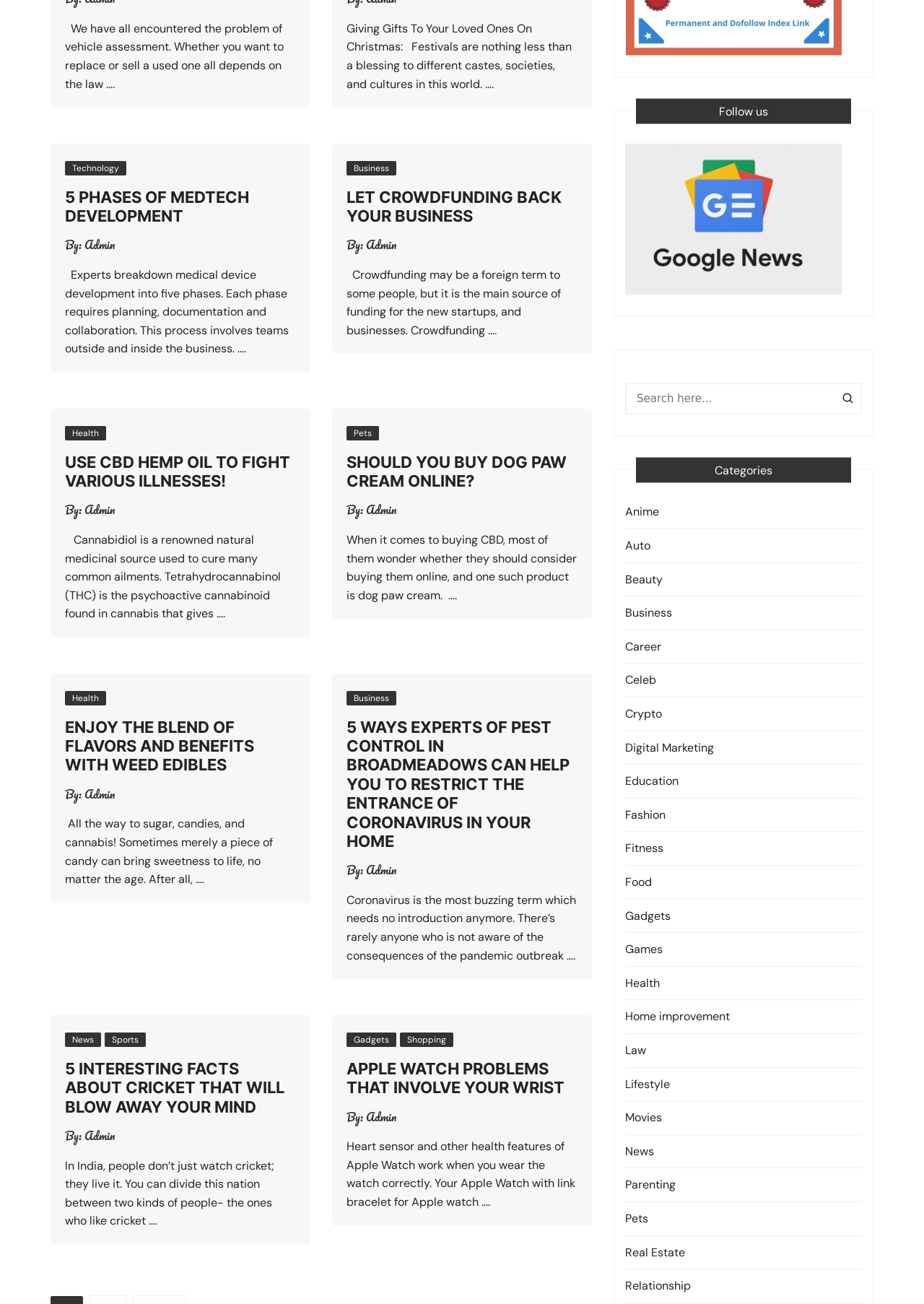Using the provided element description "Home improvement", determine the bounding box coordinates of the UI element.

[0.677, 0.773, 0.79, 0.787]